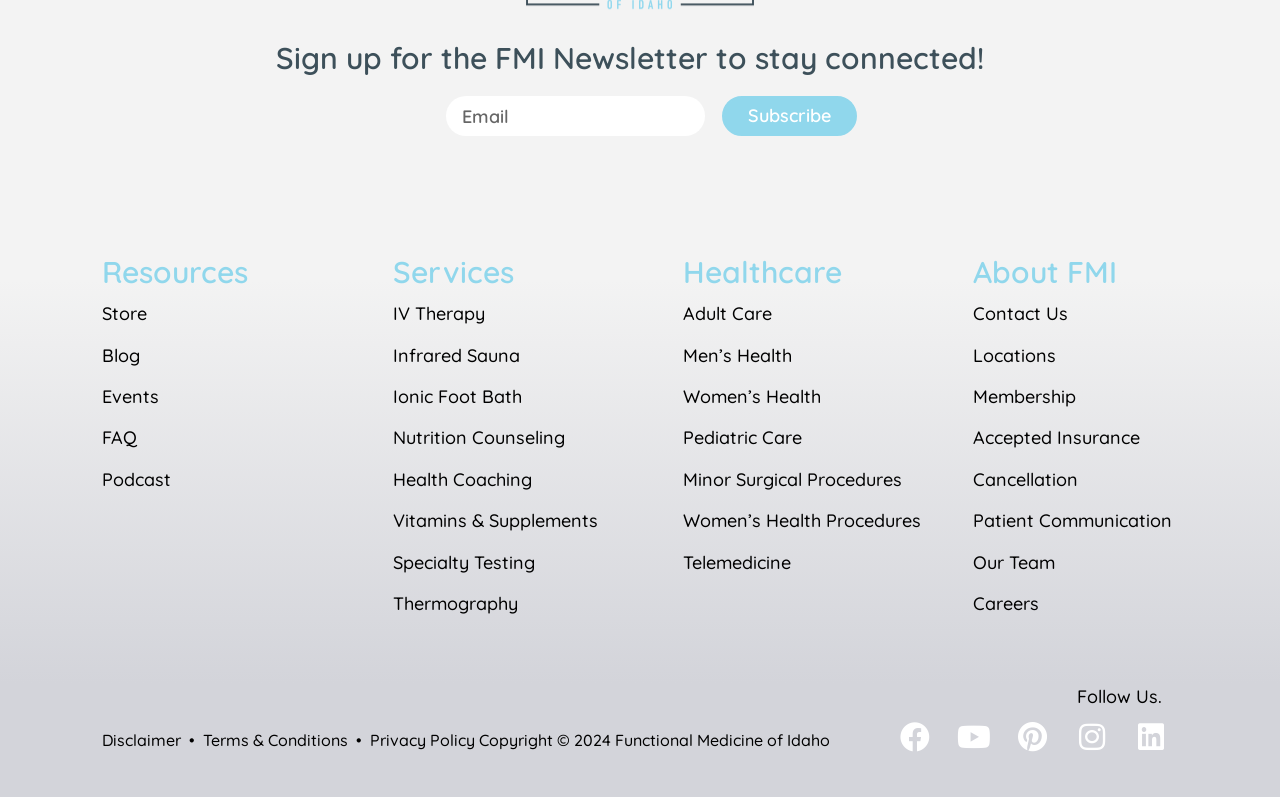Locate the bounding box coordinates of the element that needs to be clicked to carry out the instruction: "Search for a topic". The coordinates should be given as four float numbers ranging from 0 to 1, i.e., [left, top, right, bottom].

None